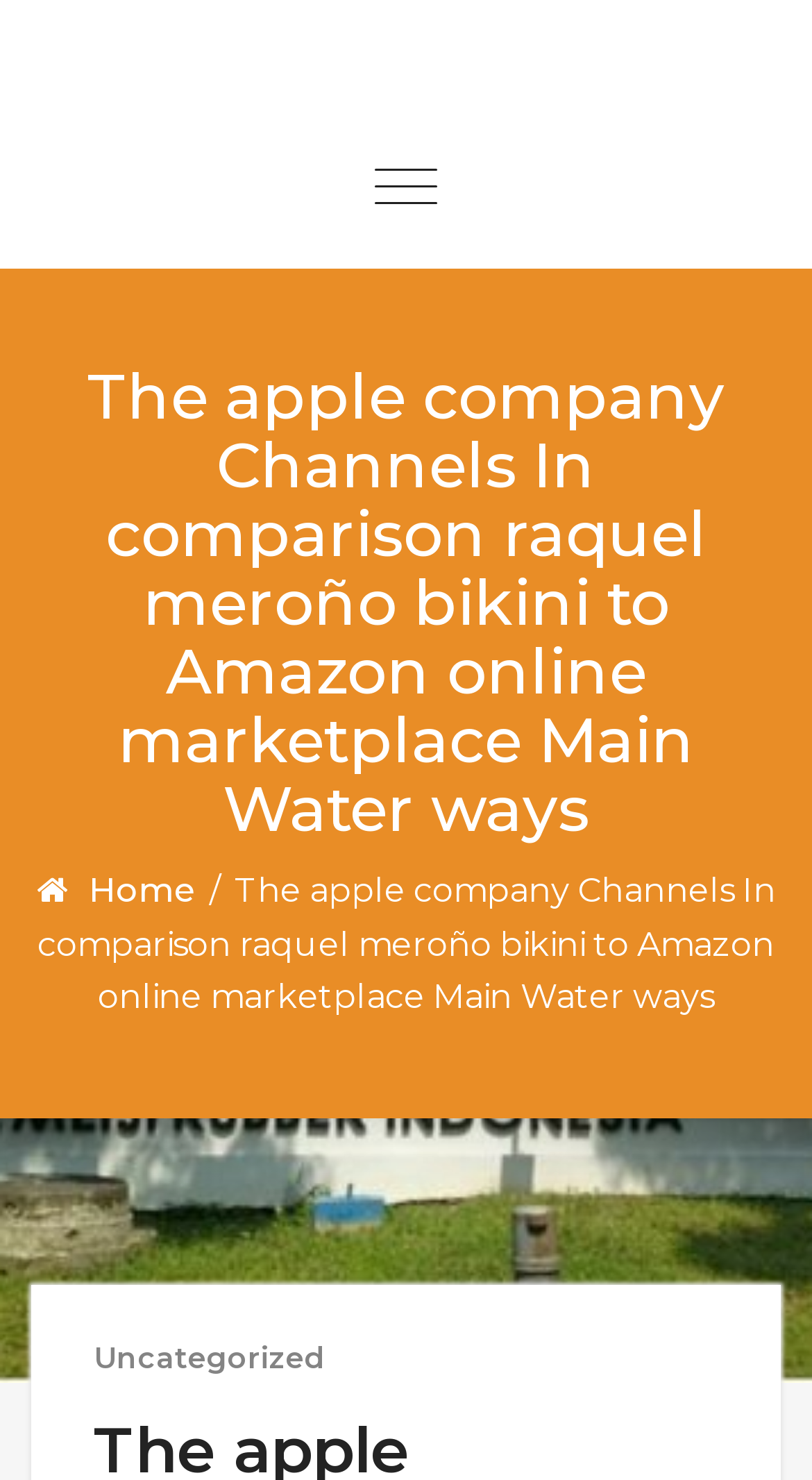Provide a brief response to the question below using one word or phrase:
What is the first menu item?

Home